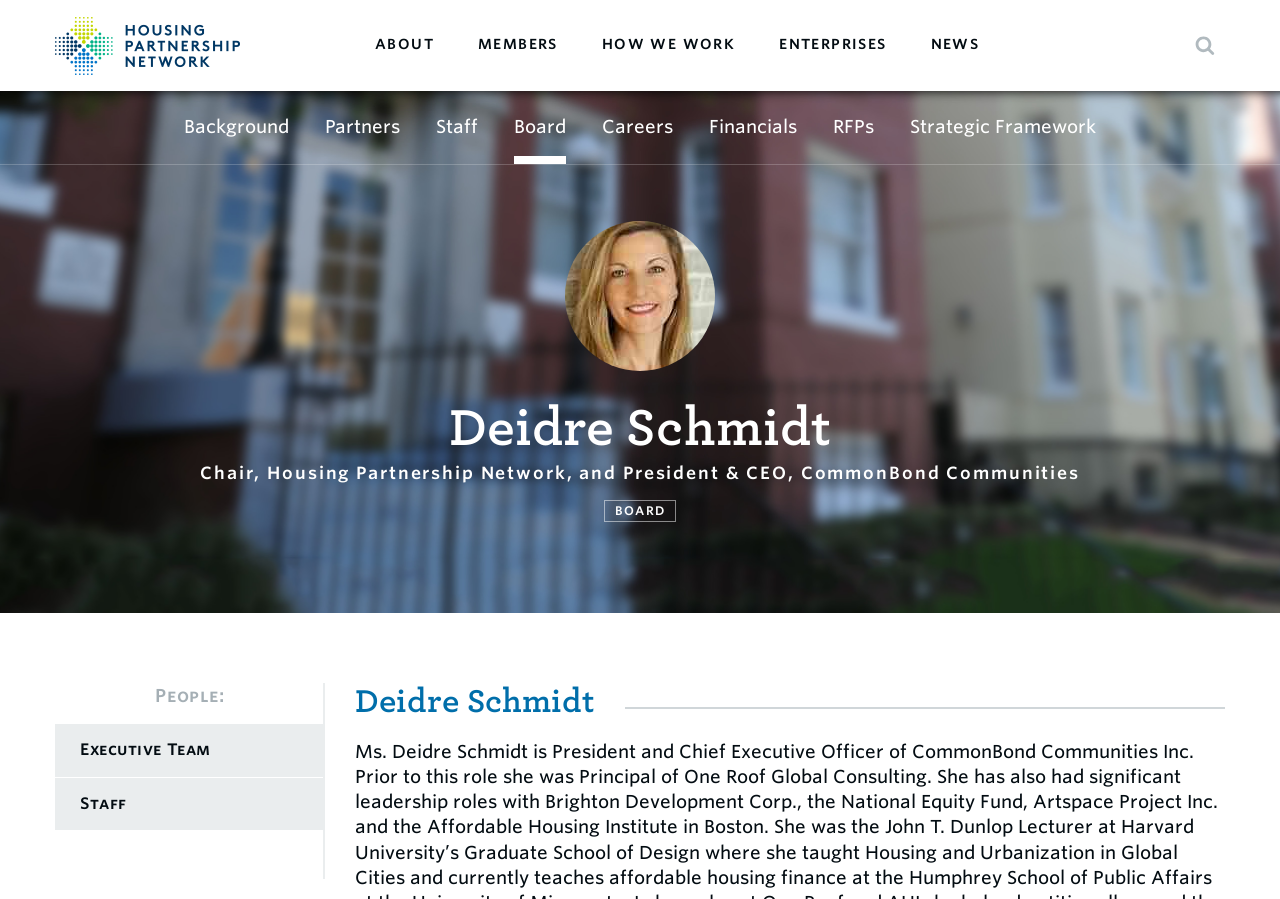Identify the bounding box coordinates for the element that needs to be clicked to fulfill this instruction: "Search this site". Provide the coordinates in the format of four float numbers between 0 and 1: [left, top, right, bottom].

None